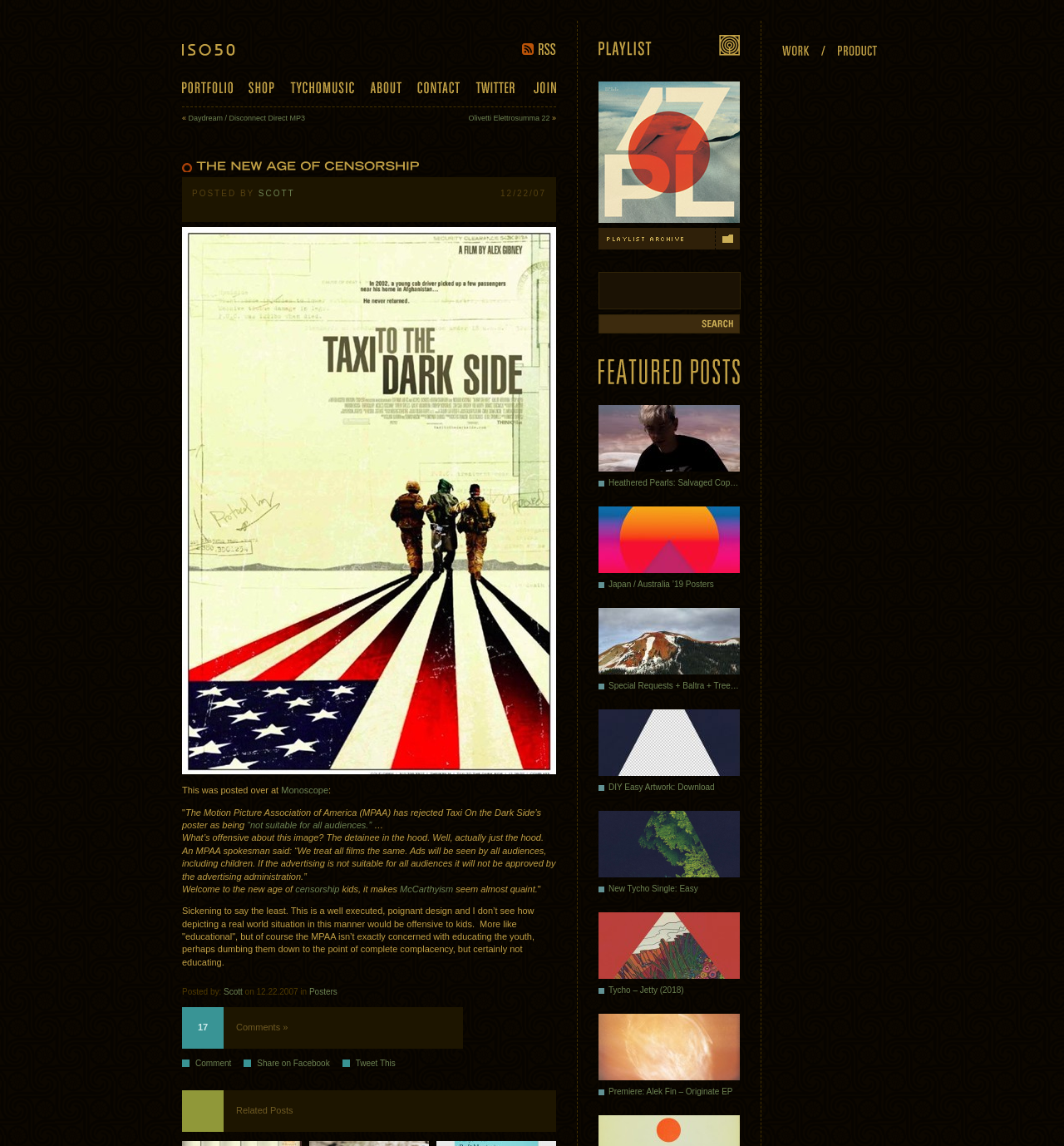Please pinpoint the bounding box coordinates for the region I should click to adhere to this instruction: "Search for something".

[0.562, 0.237, 0.695, 0.291]